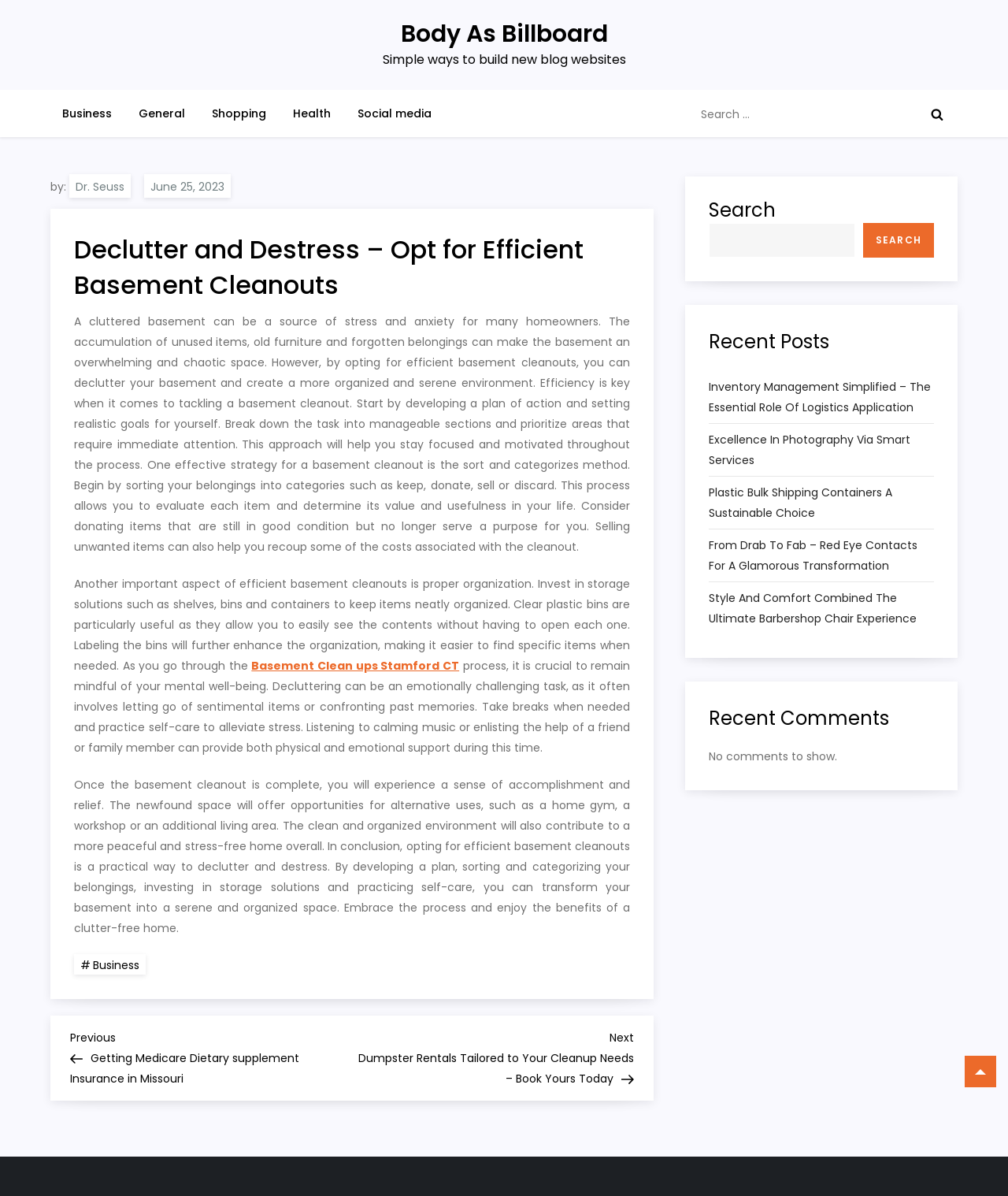Determine the bounding box for the UI element as described: "parent_node: Skip to content". The coordinates should be represented as four float numbers between 0 and 1, formatted as [left, top, right, bottom].

[0.957, 0.883, 0.988, 0.909]